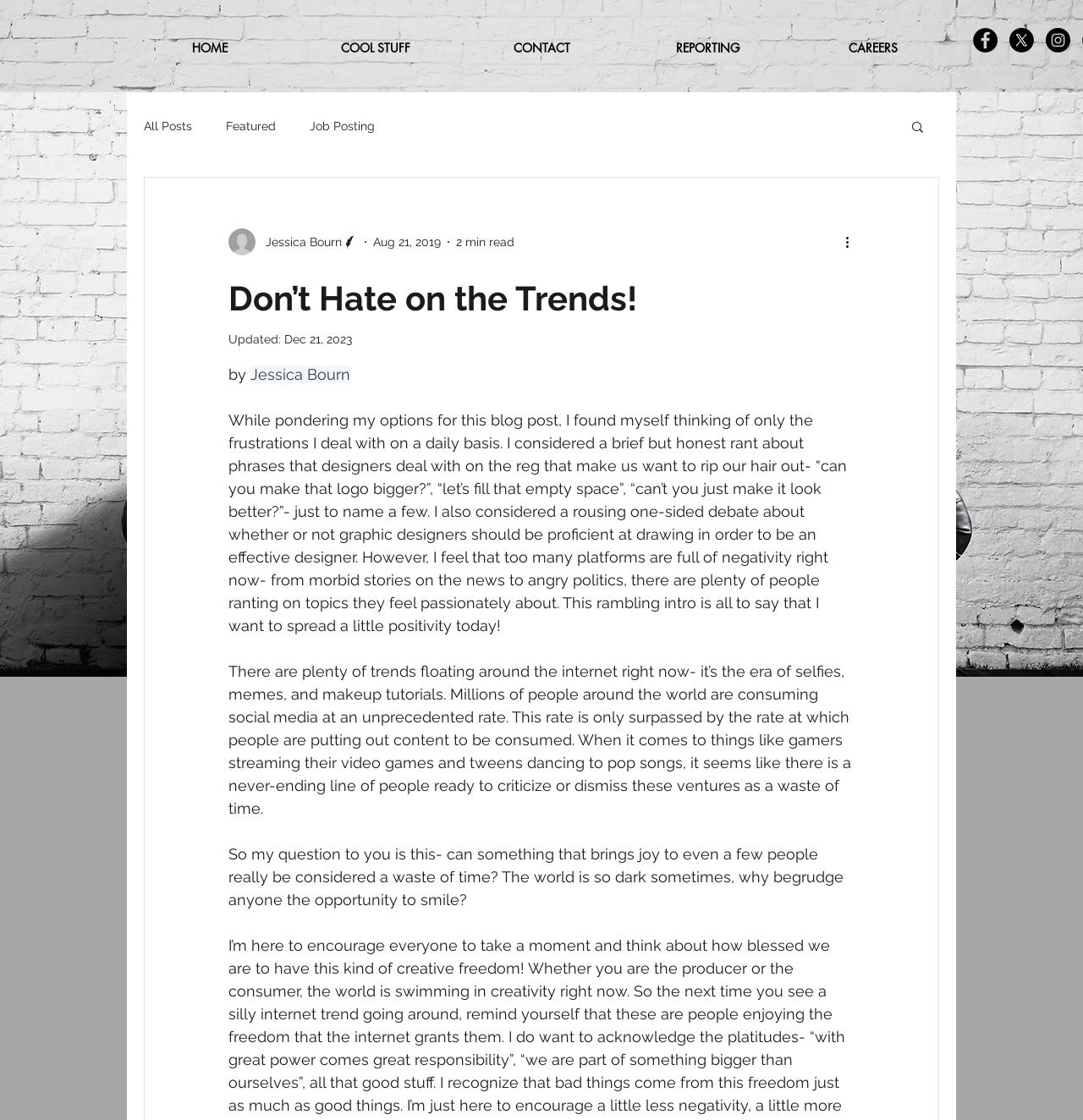From the screenshot, find the bounding box of the UI element matching this description: "aria-label="More actions"". Supply the bounding box coordinates in the form [left, top, right, bottom], each a float between 0 and 1.

[0.778, 0.207, 0.797, 0.225]